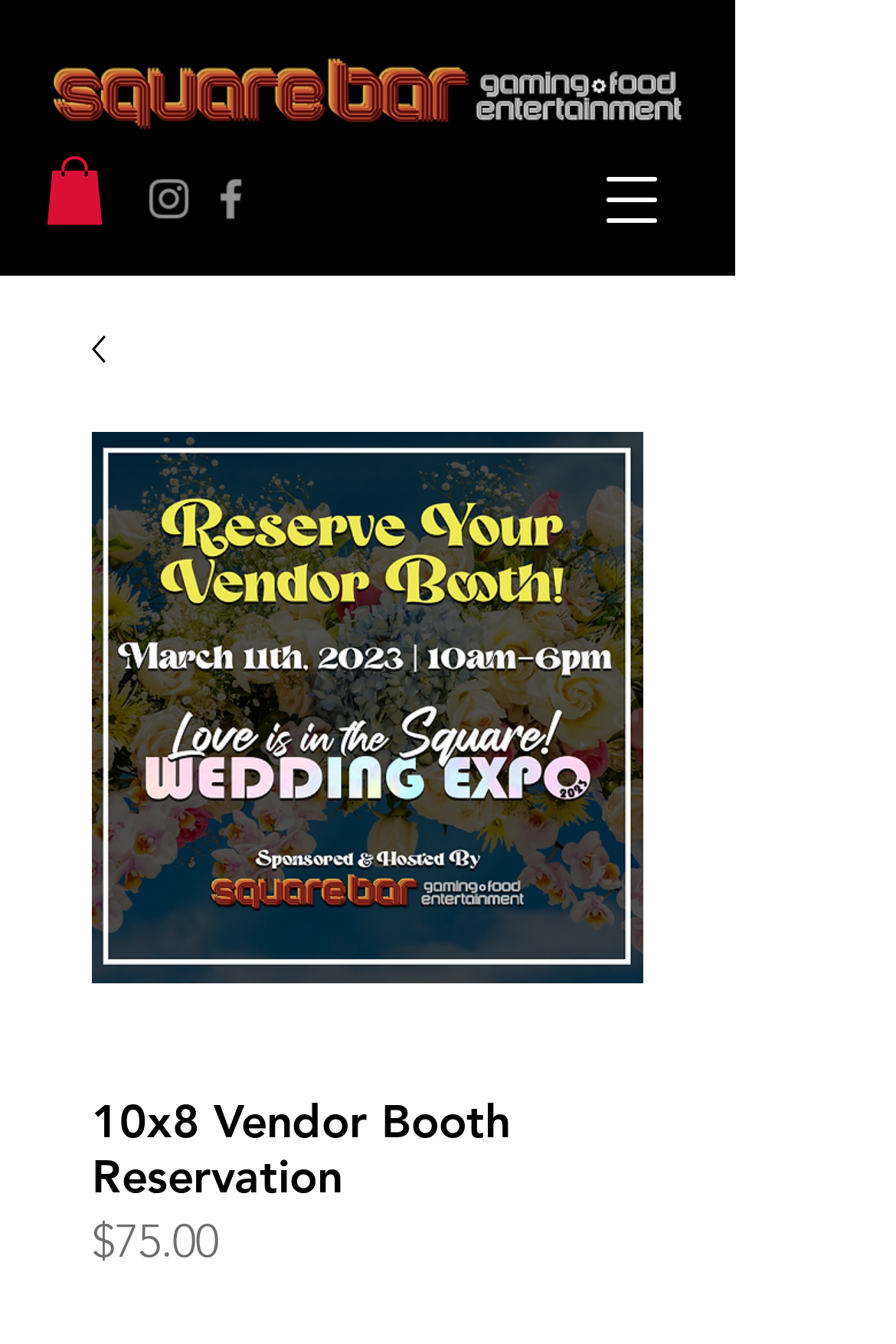Consider the image and give a detailed and elaborate answer to the question: 
How many social media links are there?

I found the social media links by looking at the 'list' element labeled as 'Social Bar'. Inside this list, I saw two 'link' elements, one labeled as 'Instagram' and the other labeled as 'Facebook'.